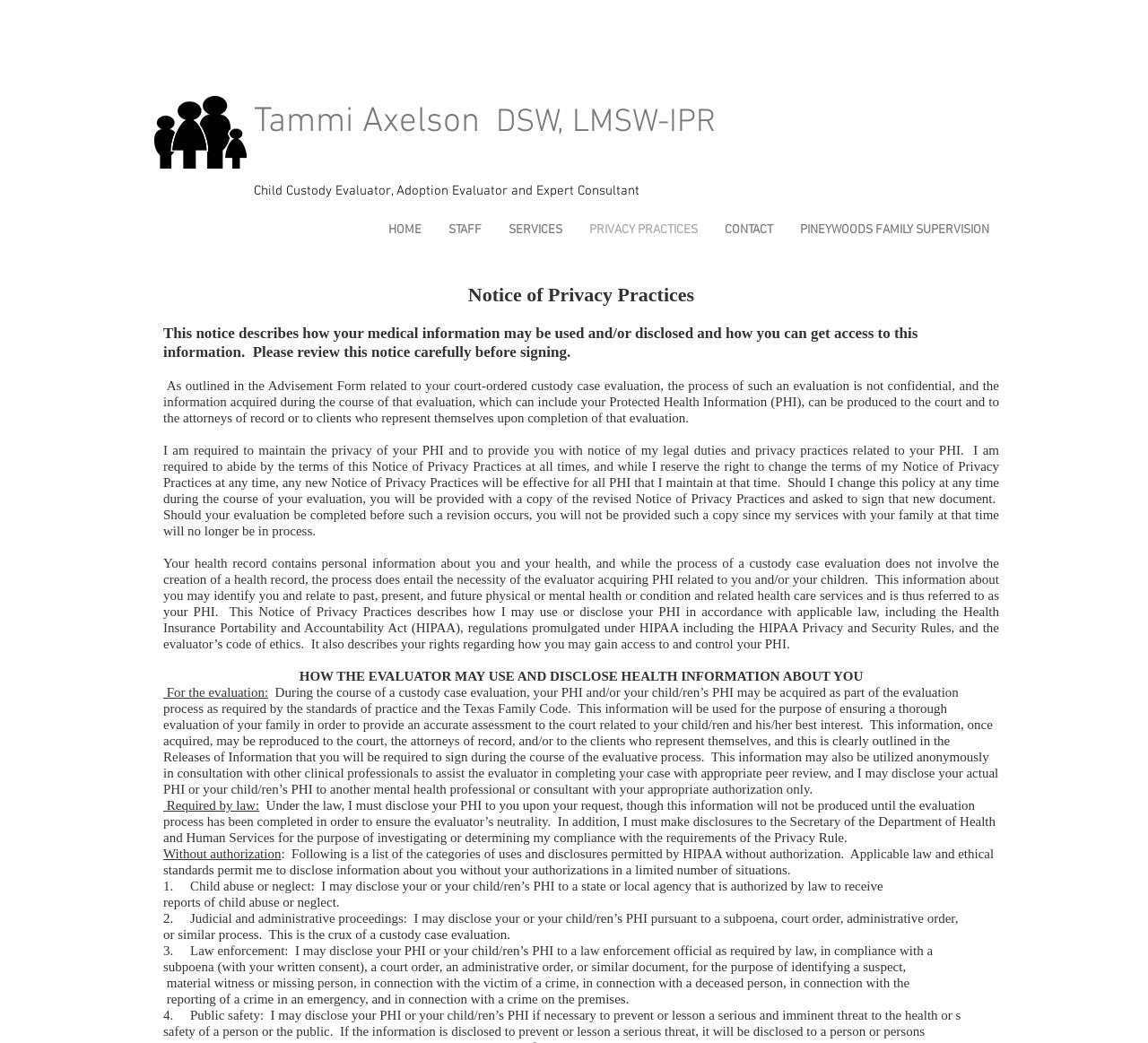Please provide the bounding box coordinates in the format (top-left x, top-left y, bottom-right x, bottom-right y). Remember, all values are floating point numbers between 0 and 1. What is the bounding box coordinate of the region described as: CONTACT

[0.62, 0.21, 0.685, 0.231]